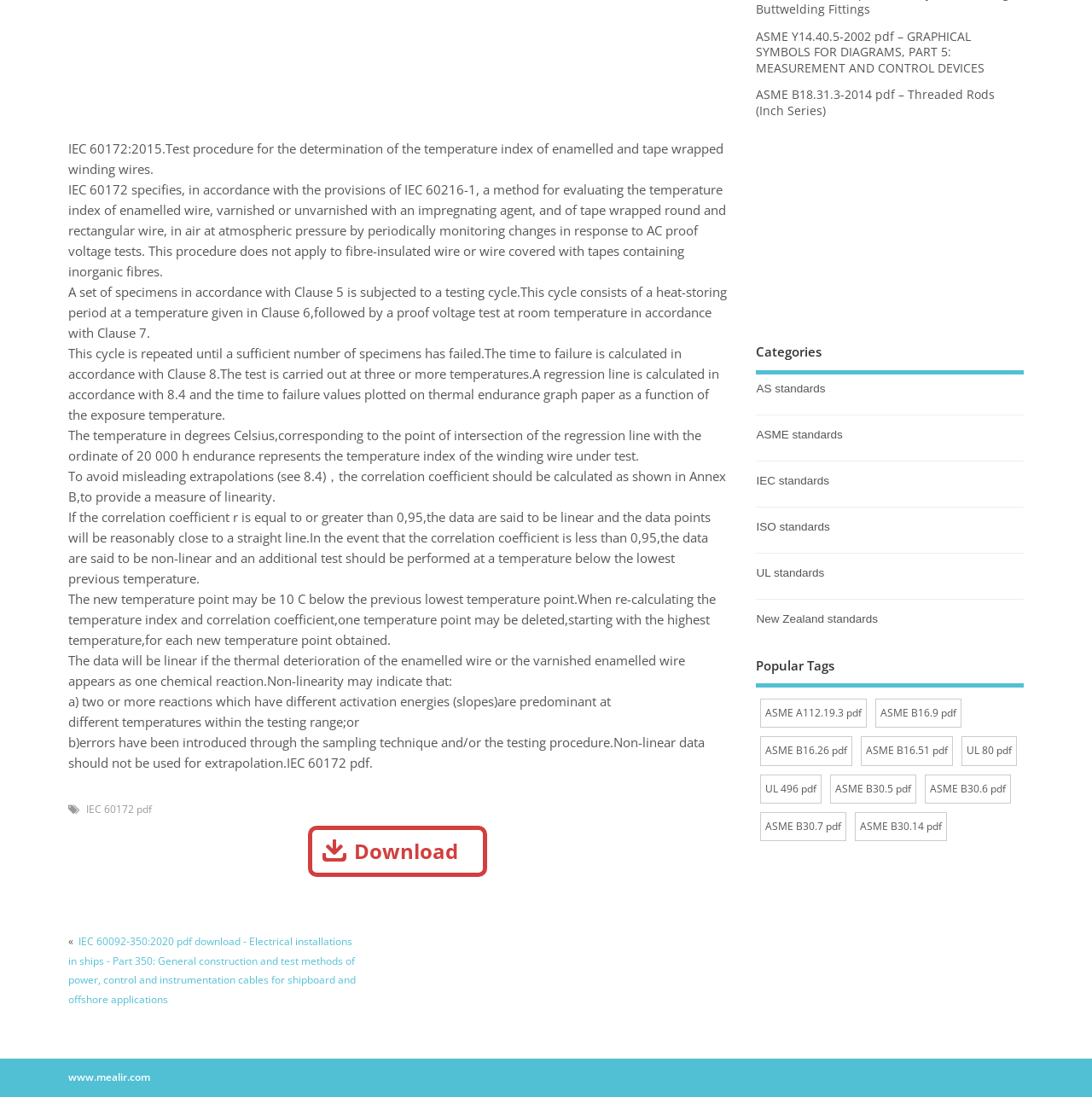Determine the bounding box for the described UI element: "ASME standards".

[0.693, 0.39, 0.772, 0.402]